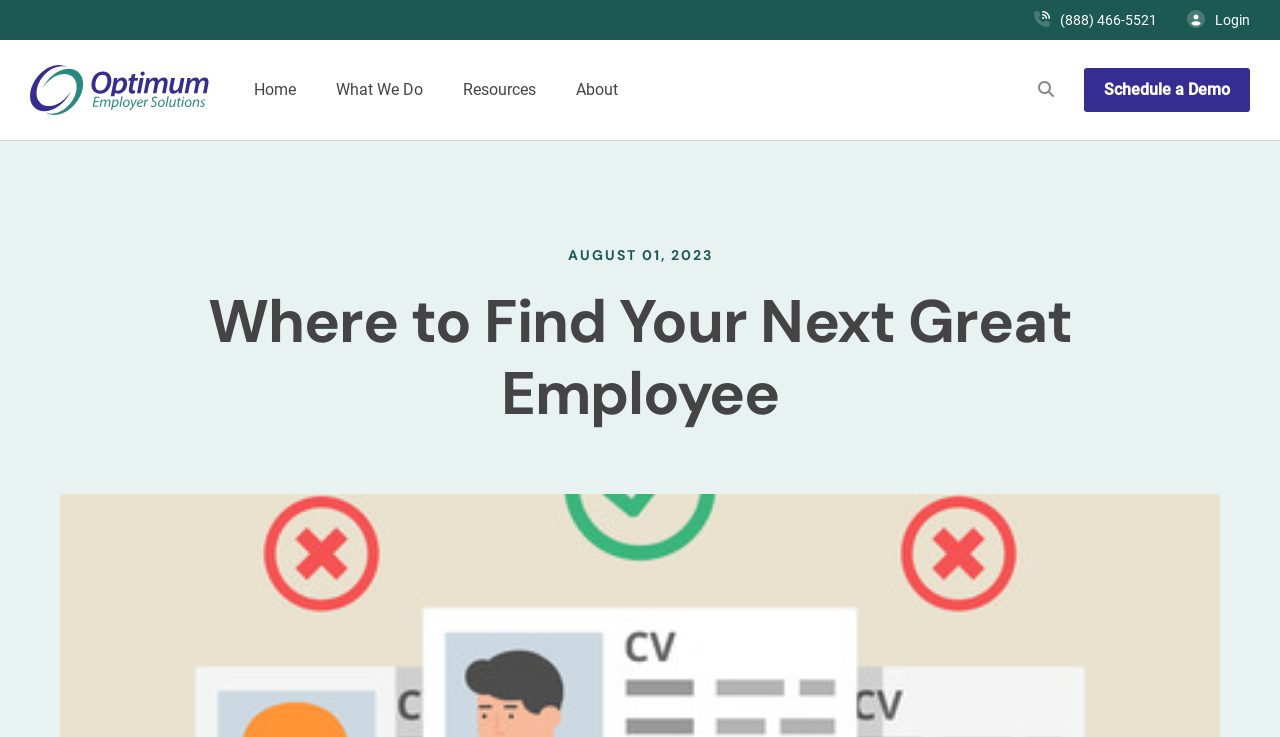Provide a brief response to the question below using a single word or phrase: 
What is the date displayed on the webpage?

AUGUST 01, 2023